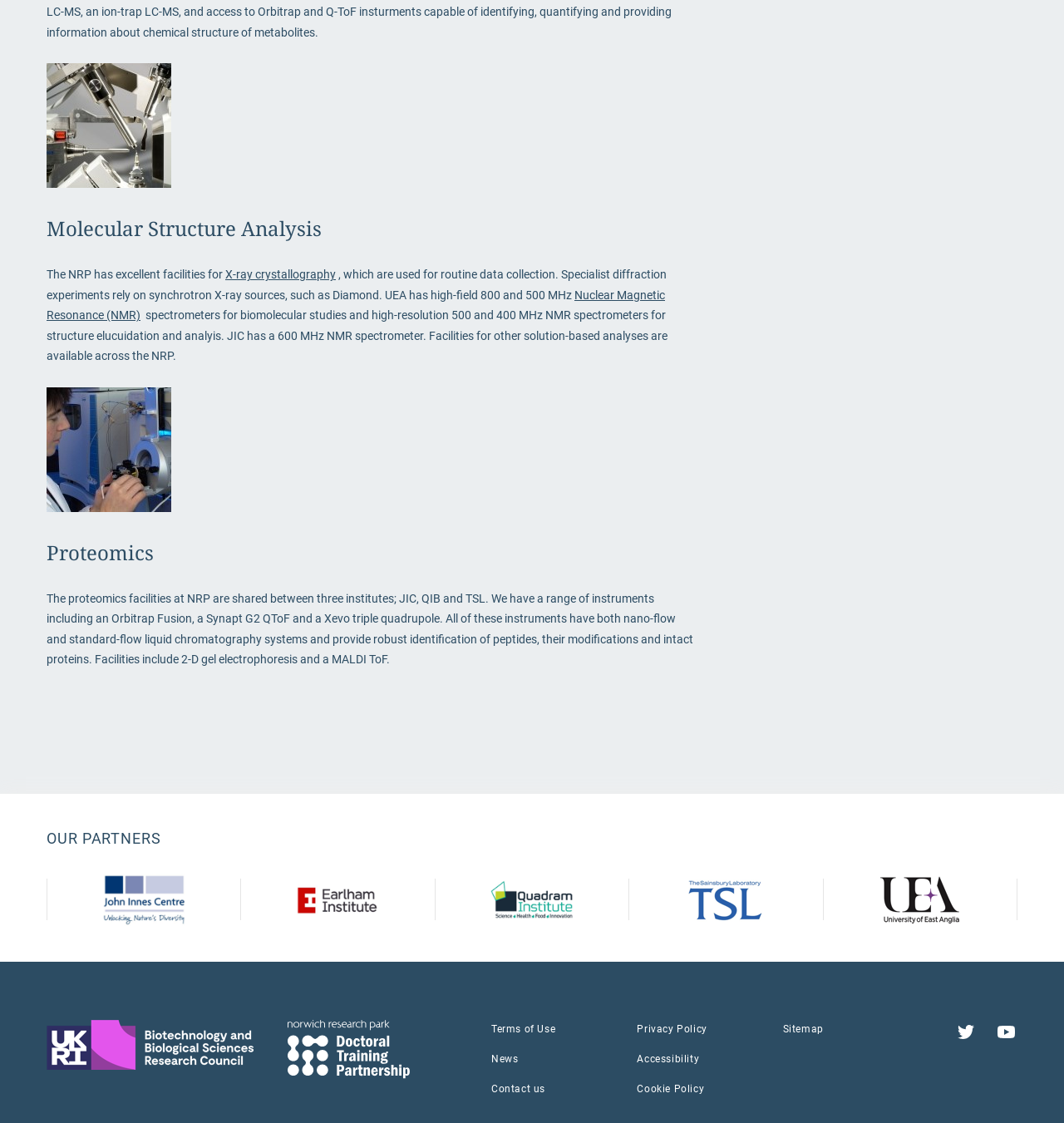What is the name of the research park mentioned on this webpage?
Based on the image, give a one-word or short phrase answer.

Norwich Research Park